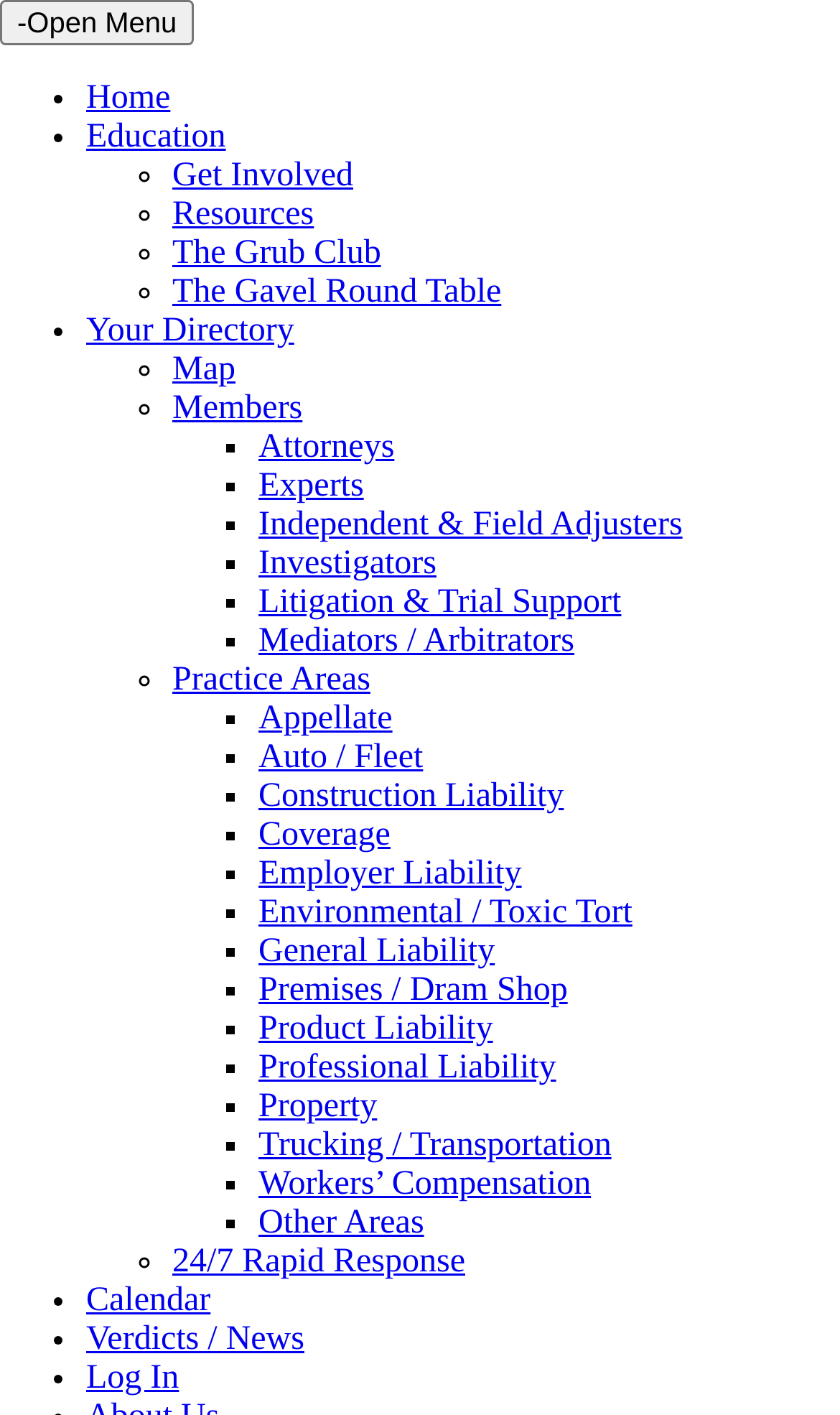Provide a short answer to the following question with just one word or phrase: What is the name of the first link in the menu?

Home